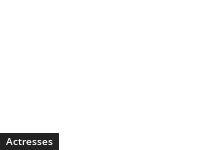Create an extensive and detailed description of the image.

The image showcases Nico Parker, a talented actress known for her impressive work in film and television. Positioned in the context of a webpage dedicated to actresses, the content around her highlights her biography, age, height, family details, and notable movies. Parker has made a name for herself with her performances in various projects, and her presence on the site further emphasizes her rising stardom and significant contributions to the entertainment industry.